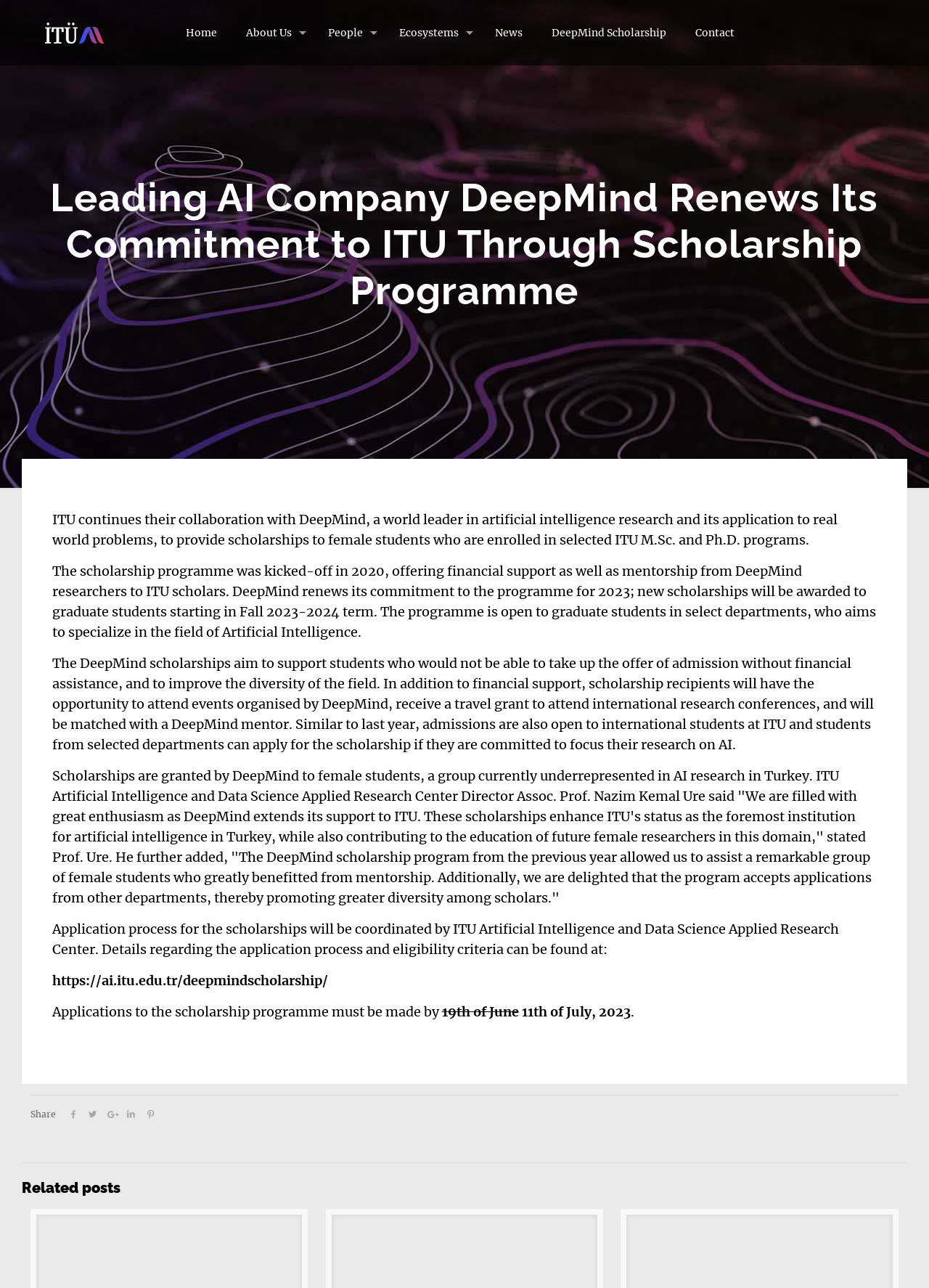With reference to the screenshot, provide a detailed response to the question below:
What is the name of the research center coordinating the application process?

The webpage states that 'Application process for the scholarships will be coordinated by ITU Artificial Intelligence and Data Science Applied Research Center', indicating that the name of the research center coordinating the application process is ITU Artificial Intelligence and Data Science Applied Research Center.